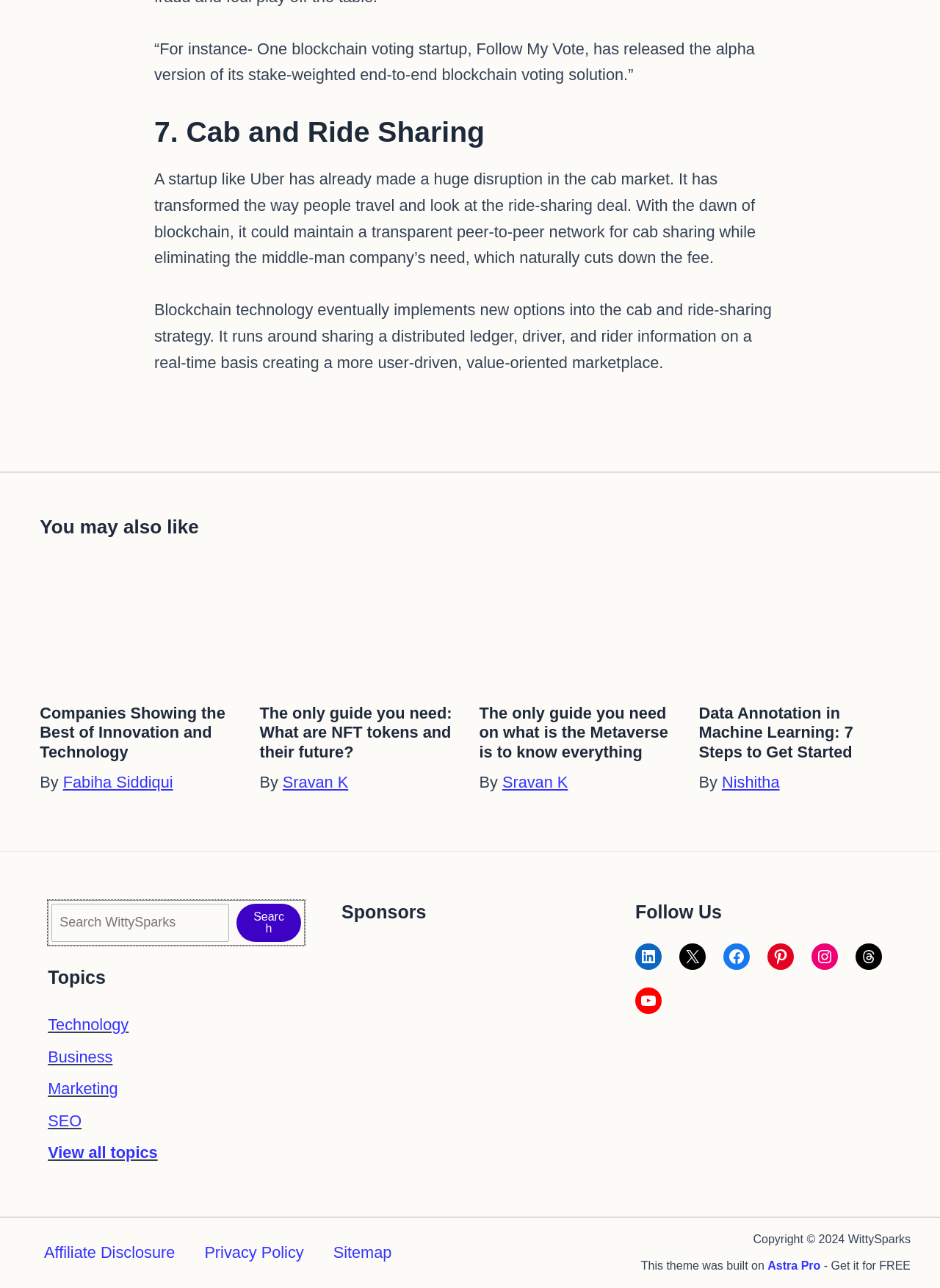What is the purpose of the search box in the footer?
Examine the screenshot and reply with a single word or phrase.

To search the website